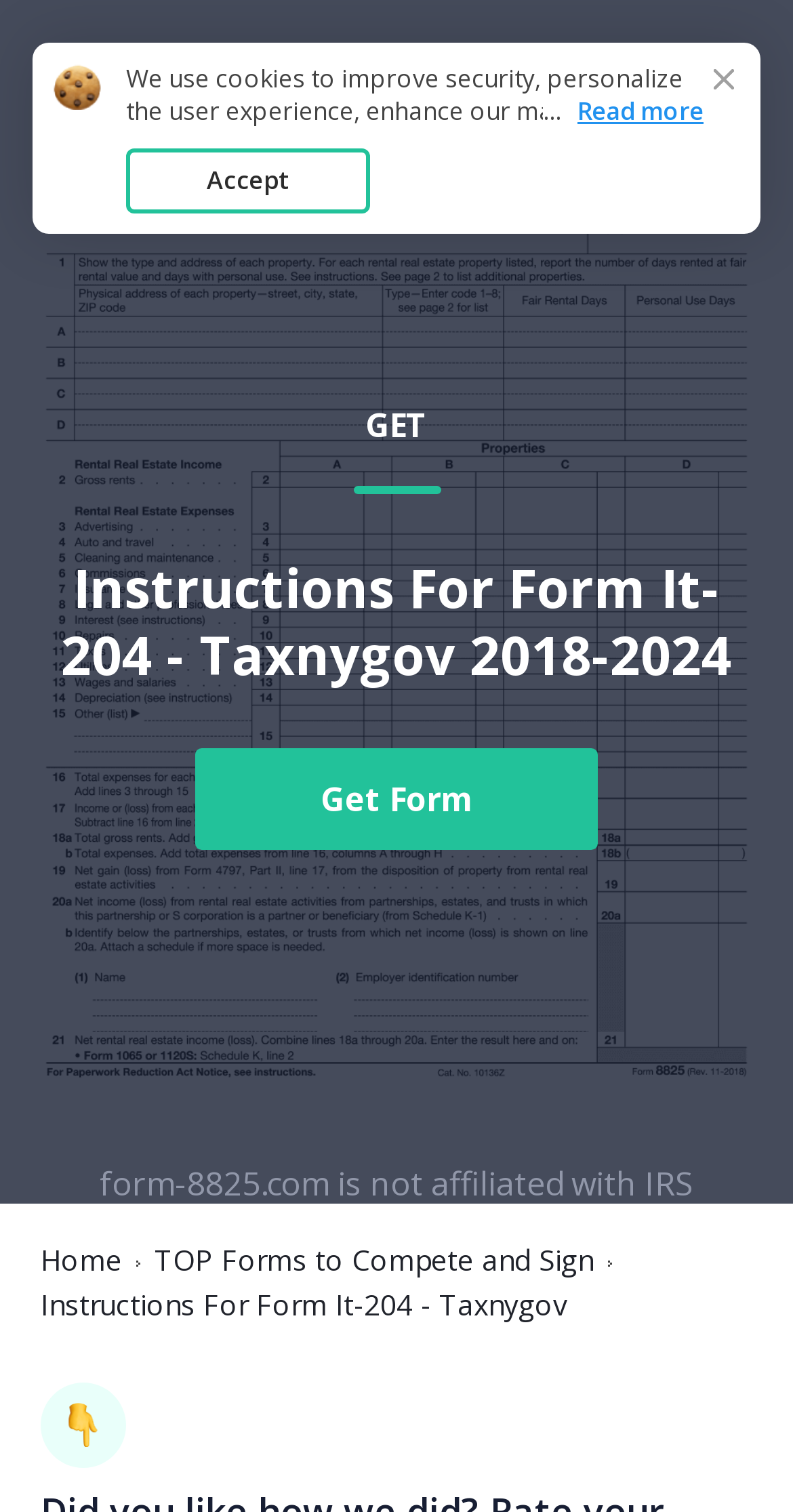Please find the main title text of this webpage.

Instructions For Form It-204 - Taxnygov 2018-2024